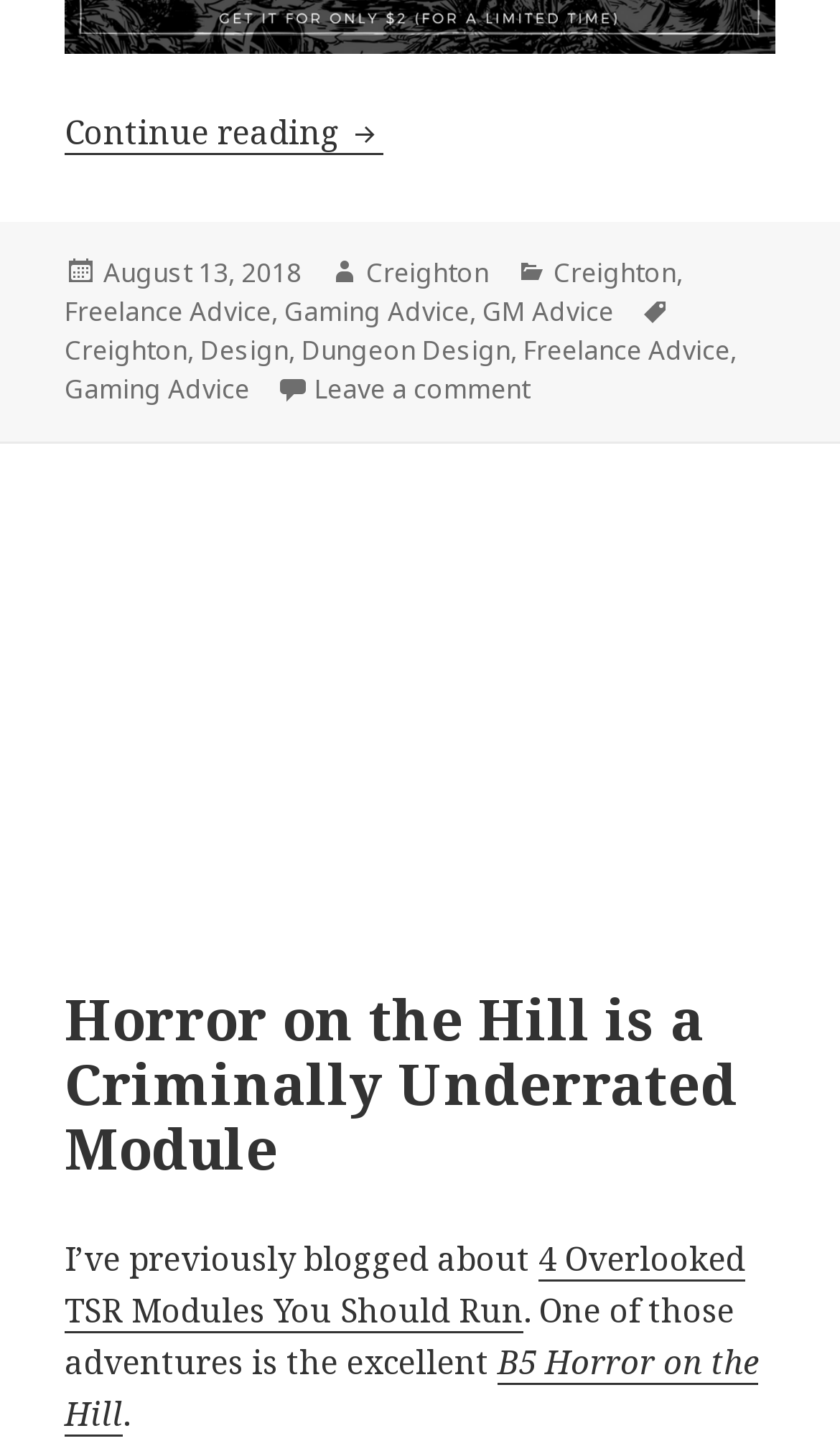Locate and provide the bounding box coordinates for the HTML element that matches this description: "August 13, 2018August 13, 2018".

[0.123, 0.175, 0.359, 0.202]